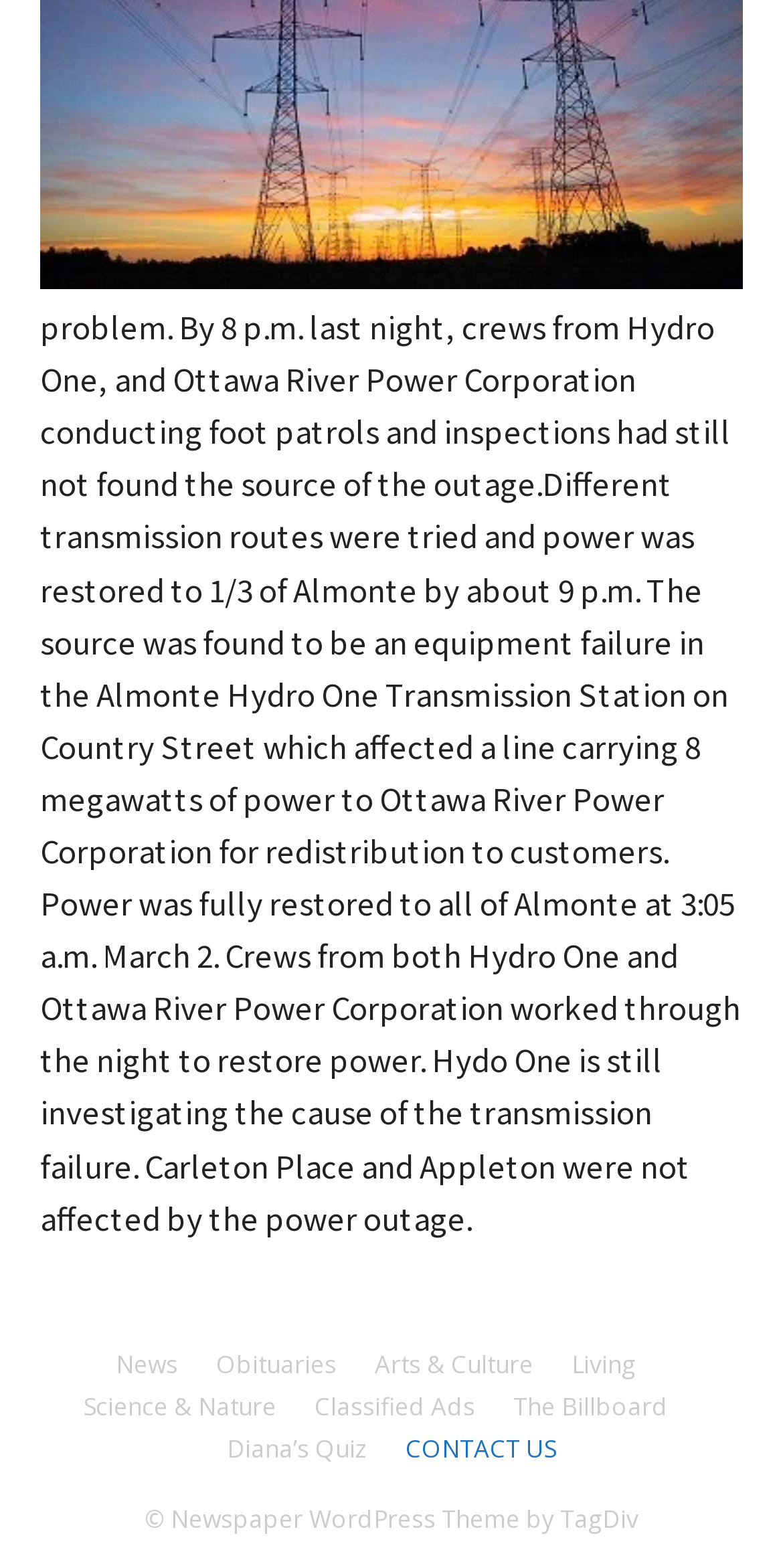Please predict the bounding box coordinates (top-left x, top-left y, bottom-right x, bottom-right y) for the UI element in the screenshot that fits the description: Classified Ads

[0.401, 0.886, 0.606, 0.909]